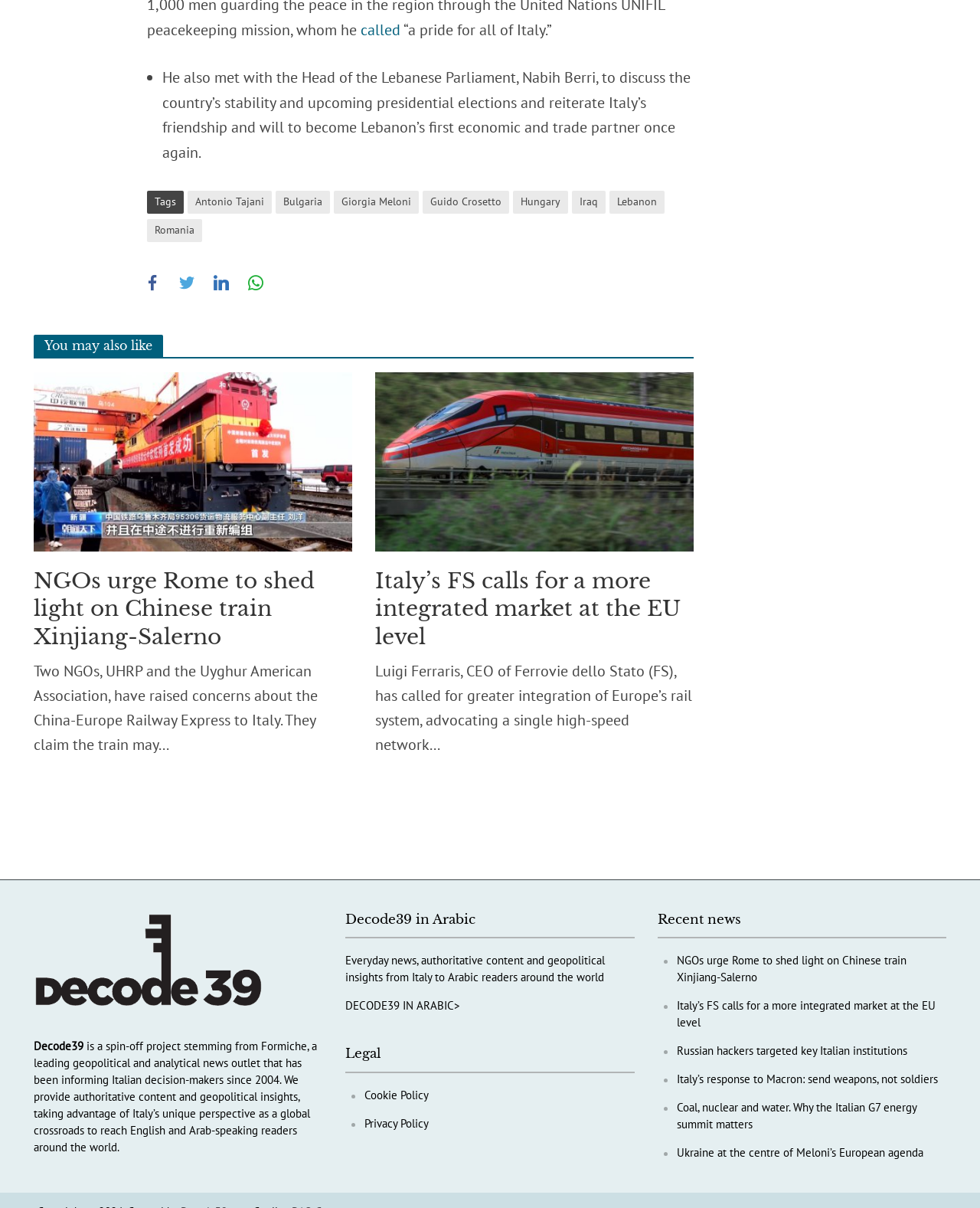What is the topic of the article with the heading 'Italy’s FS calls for a more integrated market at the EU level'?
Please utilize the information in the image to give a detailed response to the question.

The article with the heading 'Italy’s FS calls for a more integrated market at the EU level' is about Luigi Ferraris, CEO of Ferrovie dello Stato (FS), calling for greater integration of Europe’s rail system, advocating a single high-speed network.